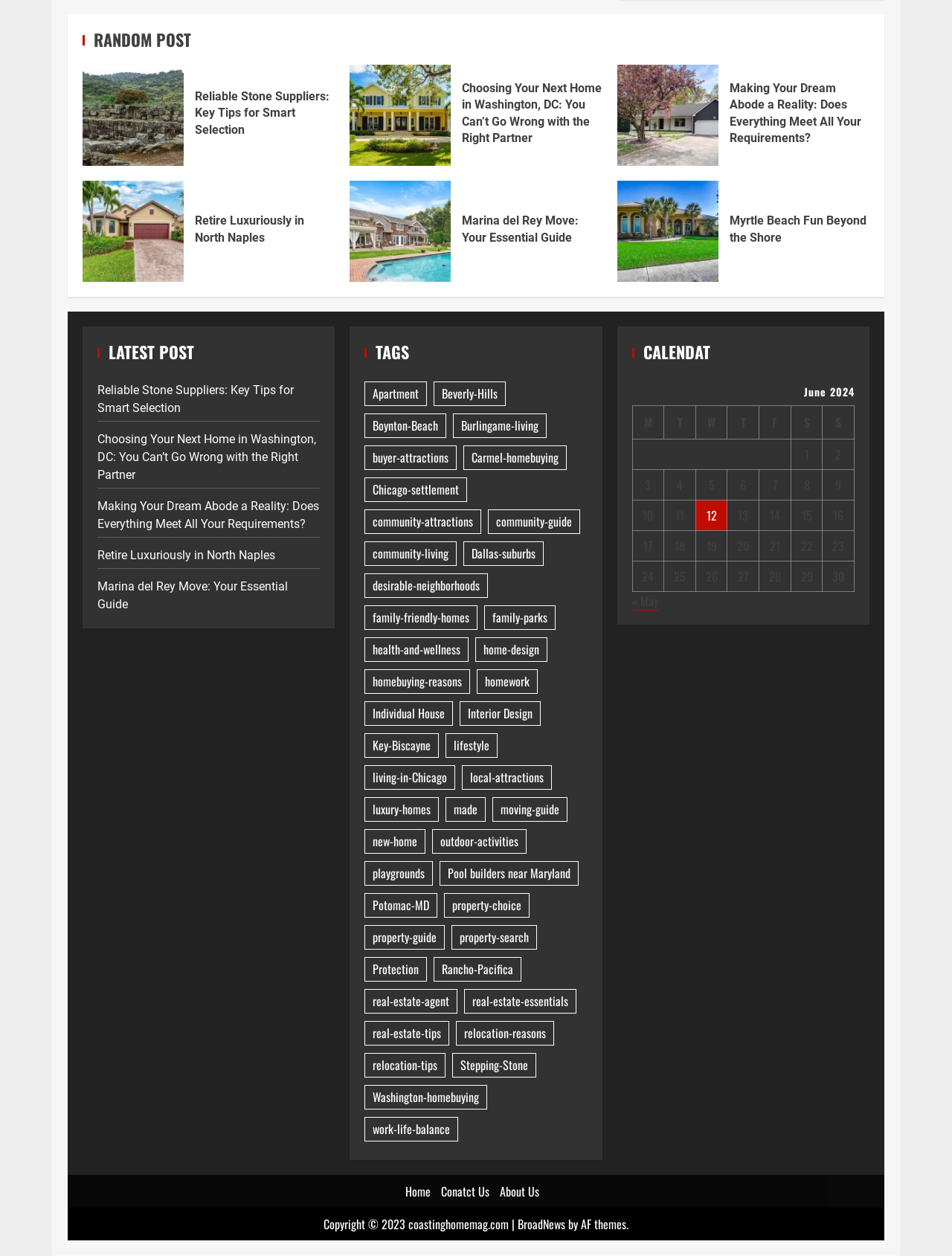What is the first day of the week in the calendar table?
Utilize the image to construct a detailed and well-explained answer.

The calendar table is located at the bottom of the webpage, and it shows the days of the week. The first day of the week is 'M', which is short for Monday. This can be determined by looking at the column headers of the table.